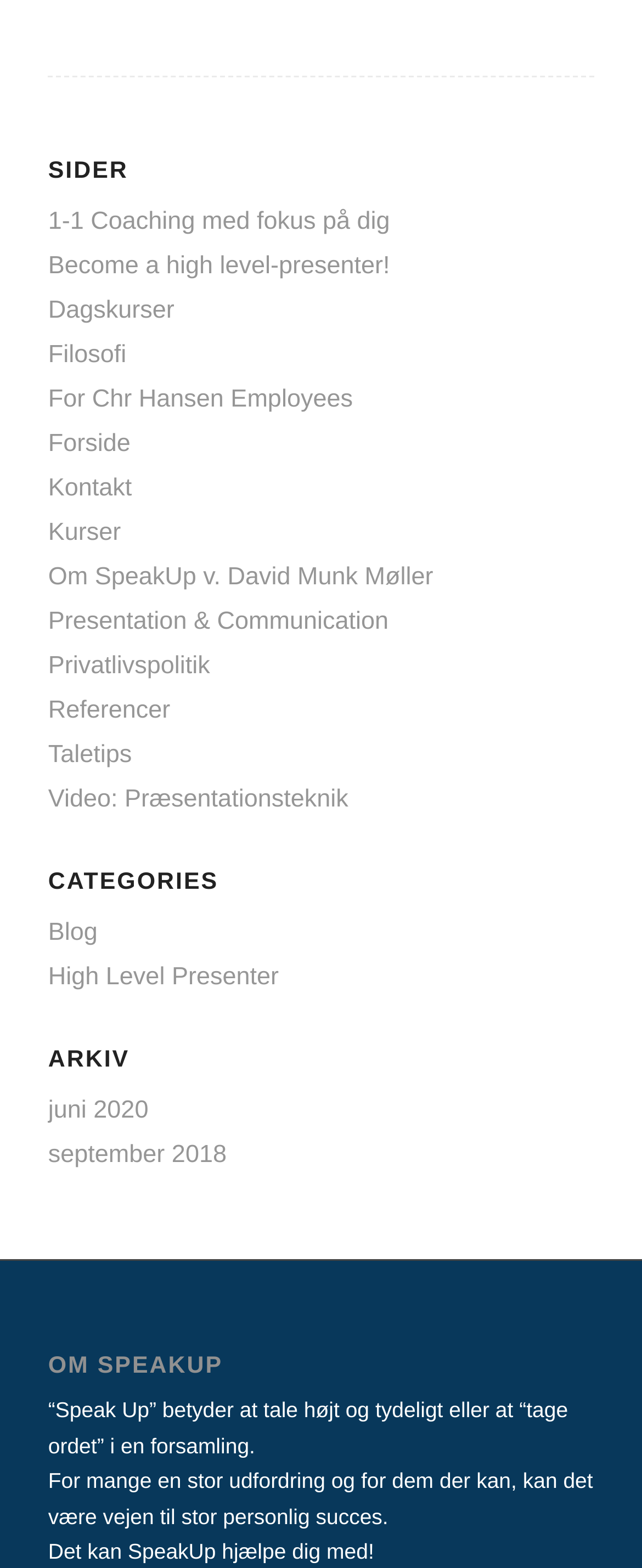Please find the bounding box coordinates for the clickable element needed to perform this instruction: "Go to 'Om SpeakUp v. David Munk Møller'".

[0.075, 0.359, 0.675, 0.377]